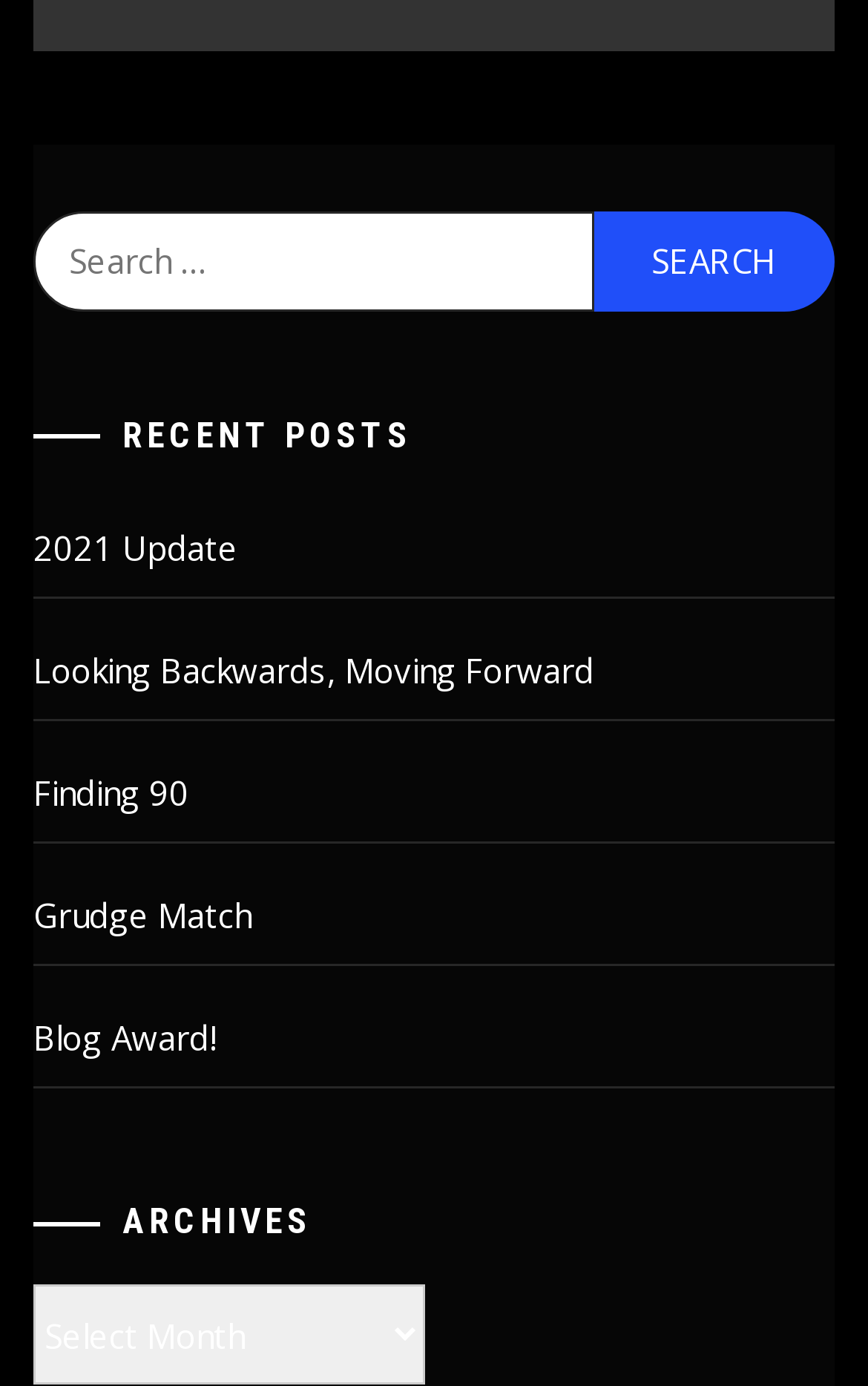Please provide a comprehensive answer to the question below using the information from the image: What is the function of the button next to the search box?

The button next to the search box has the text 'SEARCH' and is likely a submit button to initiate the search function when clicked.